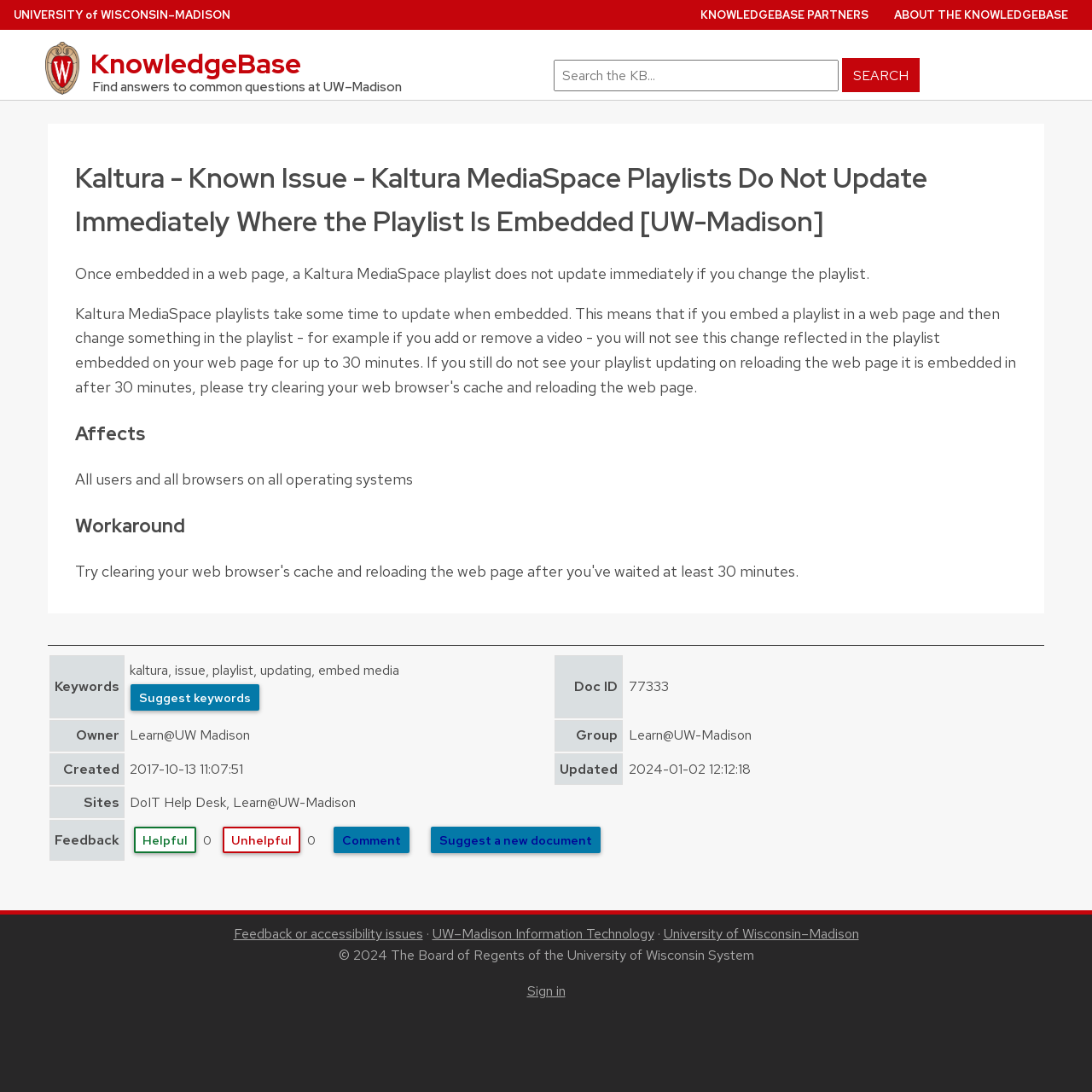Can you find the bounding box coordinates of the area I should click to execute the following instruction: "Click on the UNIVERSITY of WISCONSIN–MADISON link"?

[0.013, 0.007, 0.211, 0.02]